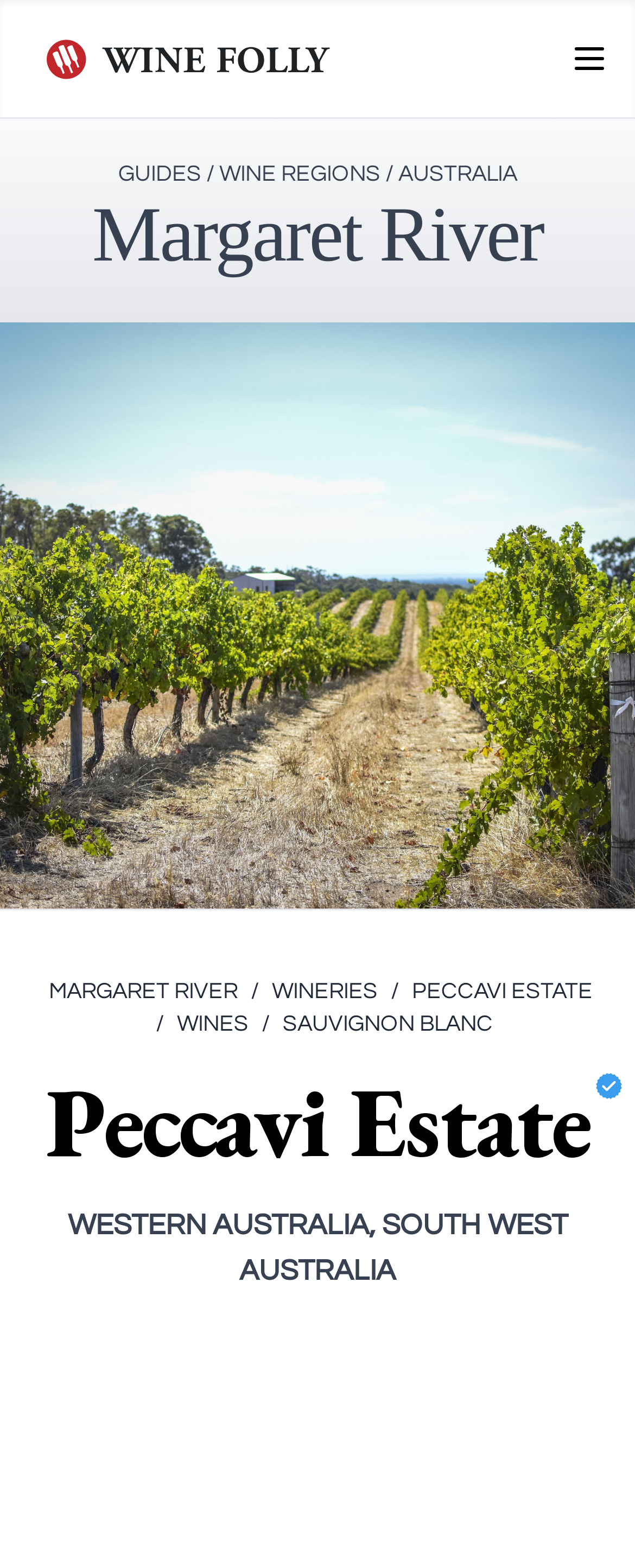Describe every aspect of the webpage comprehensively.

The webpage is about Peccavi Estate Sauvignon Blanc, a wine from Margaret River Wineries in Western Australia. At the top left corner, there is a Wine Folly logo, which is an image linked to Wine Folly. Next to it, on the top right corner, is an "Open menu" button. Below the logo, there are navigation links, including "GUIDES", "WINE REGIONS", and "AUSTRALIA", which are separated by a slash.

The main content of the page is focused on Margaret River, with a heading at the top center of the page. Below the heading, there is a large cover image of Peccavi Estate, which takes up most of the page width. Underneath the image, there are links to related pages, including "MARGARET RIVER", "WINERIES", "PECCAVI ESTATE", "WINES", and "SAUVIGNON BLANC".

At the bottom of the page, there is a section about Peccavi Estate, which is verified as an organization. This section has a heading and an image of a verified organization badge, located at the bottom right corner. Above this section, there is another heading that provides more information about the location of Peccavi Estate, which is in Western Australia, South West Australia.